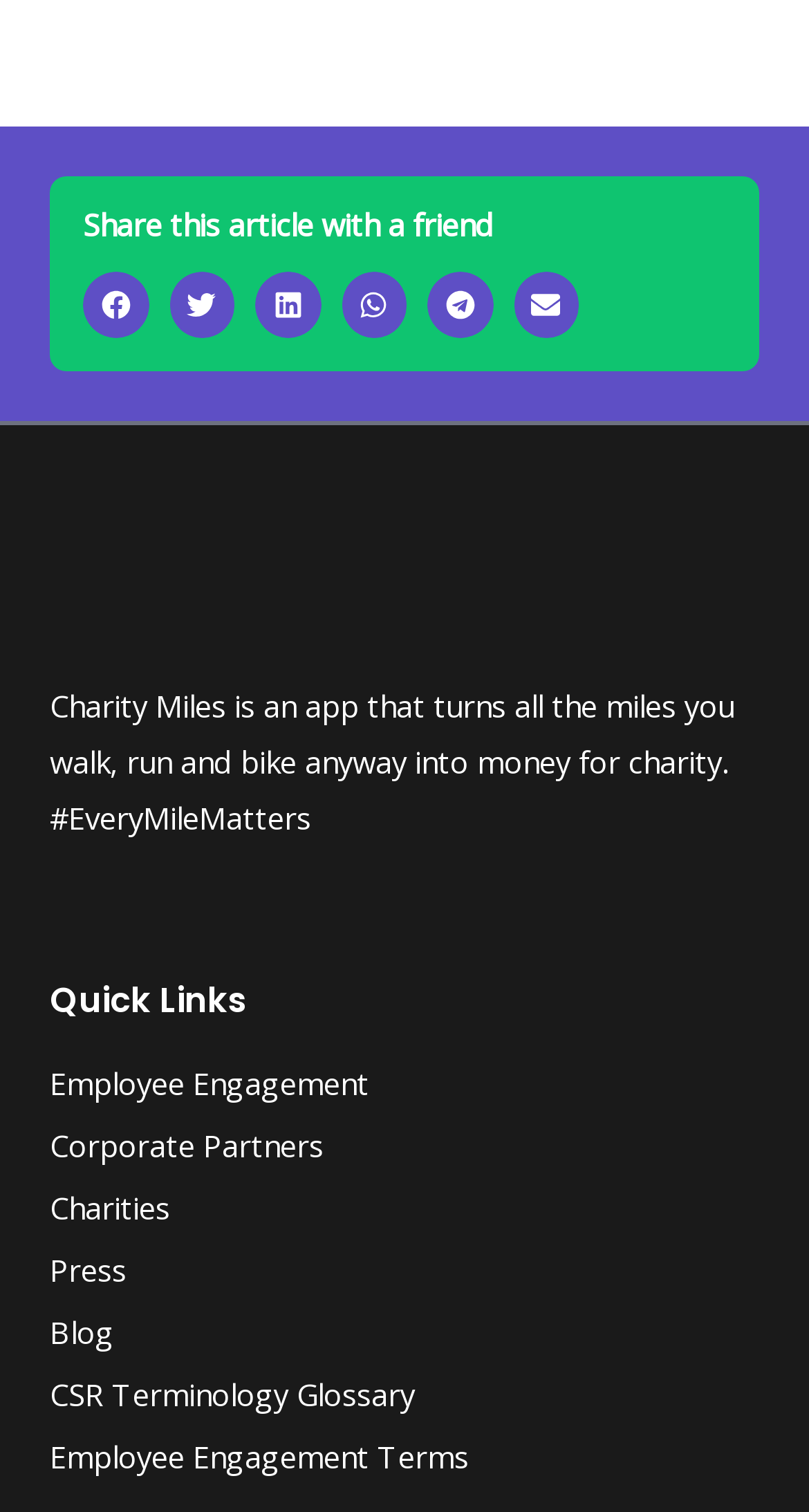Locate the bounding box coordinates of the clickable region to complete the following instruction: "Share this article on Twitter."

[0.209, 0.18, 0.29, 0.223]